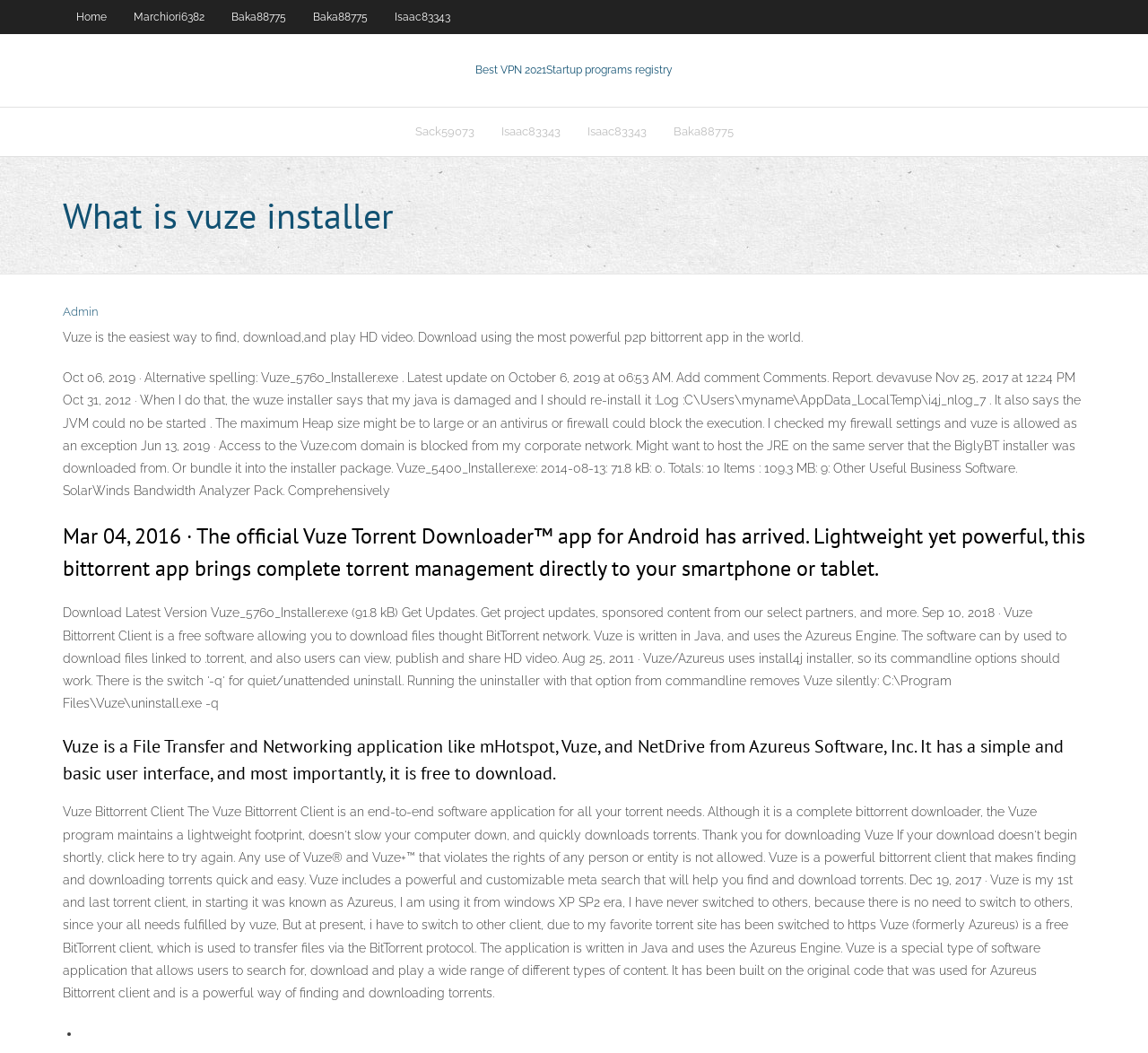Please specify the bounding box coordinates of the area that should be clicked to accomplish the following instruction: "Click on the Vuze Torrent Downloader app for Android link". The coordinates should consist of four float numbers between 0 and 1, i.e., [left, top, right, bottom].

[0.055, 0.494, 0.945, 0.556]